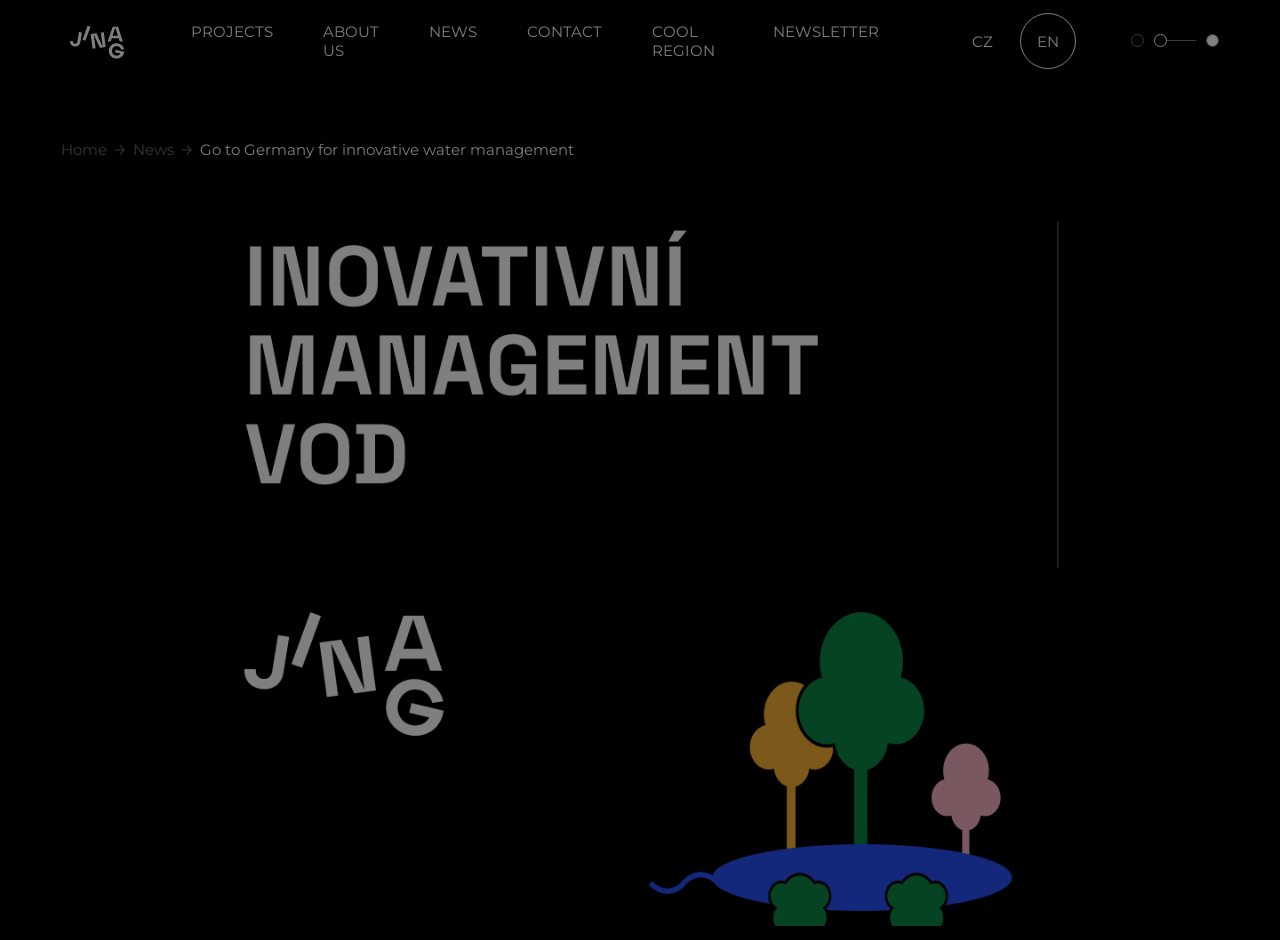Please find the bounding box coordinates of the clickable region needed to complete the following instruction: "read the 'NEWS'". The bounding box coordinates must consist of four float numbers between 0 and 1, i.e., [left, top, right, bottom].

[0.335, 0.023, 0.373, 0.044]